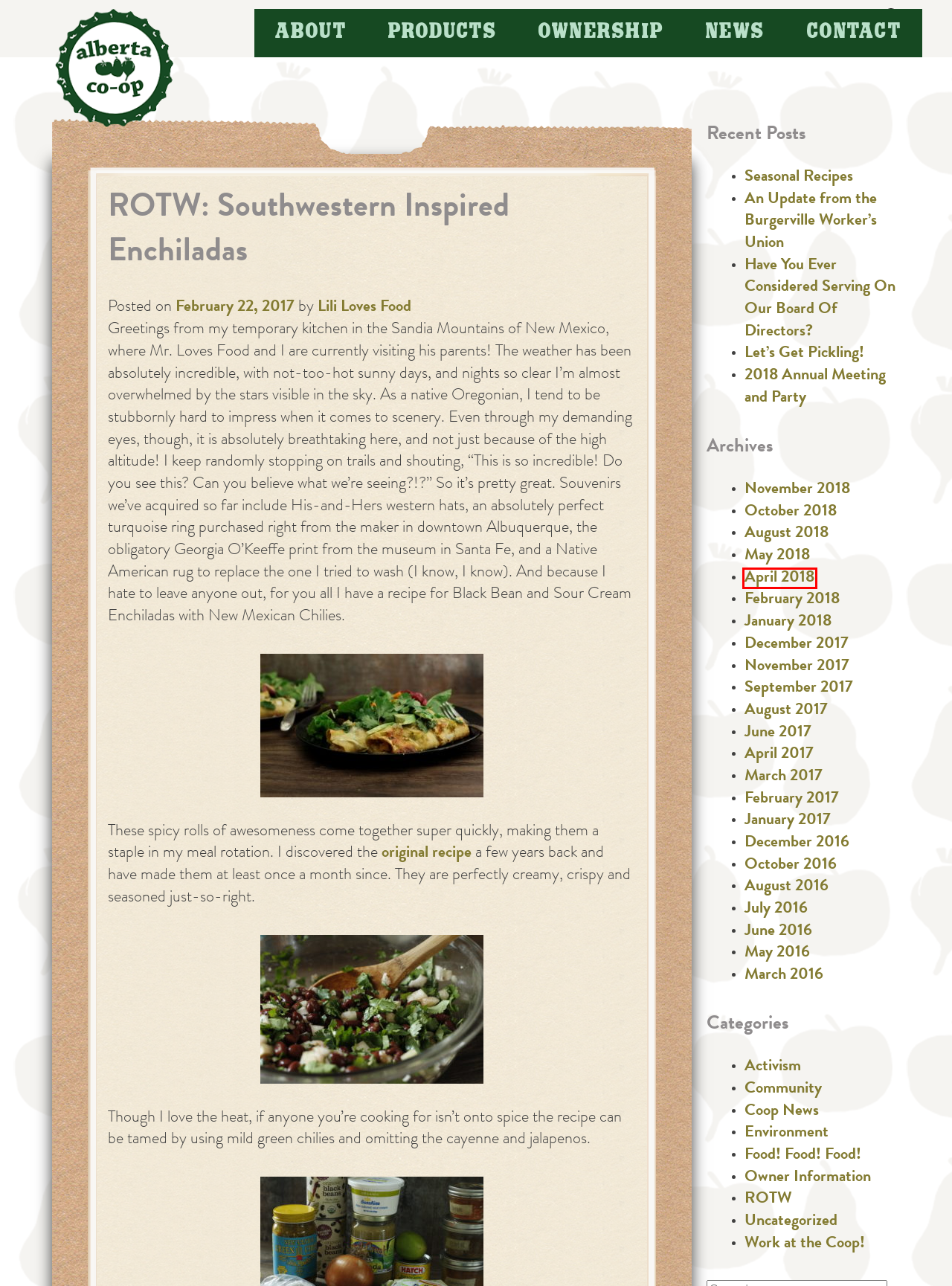Analyze the screenshot of a webpage that features a red rectangle bounding box. Pick the webpage description that best matches the new webpage you would see after clicking on the element within the red bounding box. Here are the candidates:
A. May 2016 – Alberta Co-op
B. Become an Owner – Alberta Co-op
C. May 2018 – Alberta Co-op
D. August 2017 – Alberta Co-op
E. October 2018 – Alberta Co-op
F. October 2016 – Alberta Co-op
G. Coop News – Alberta Co-op
H. April 2018 – Alberta Co-op

H